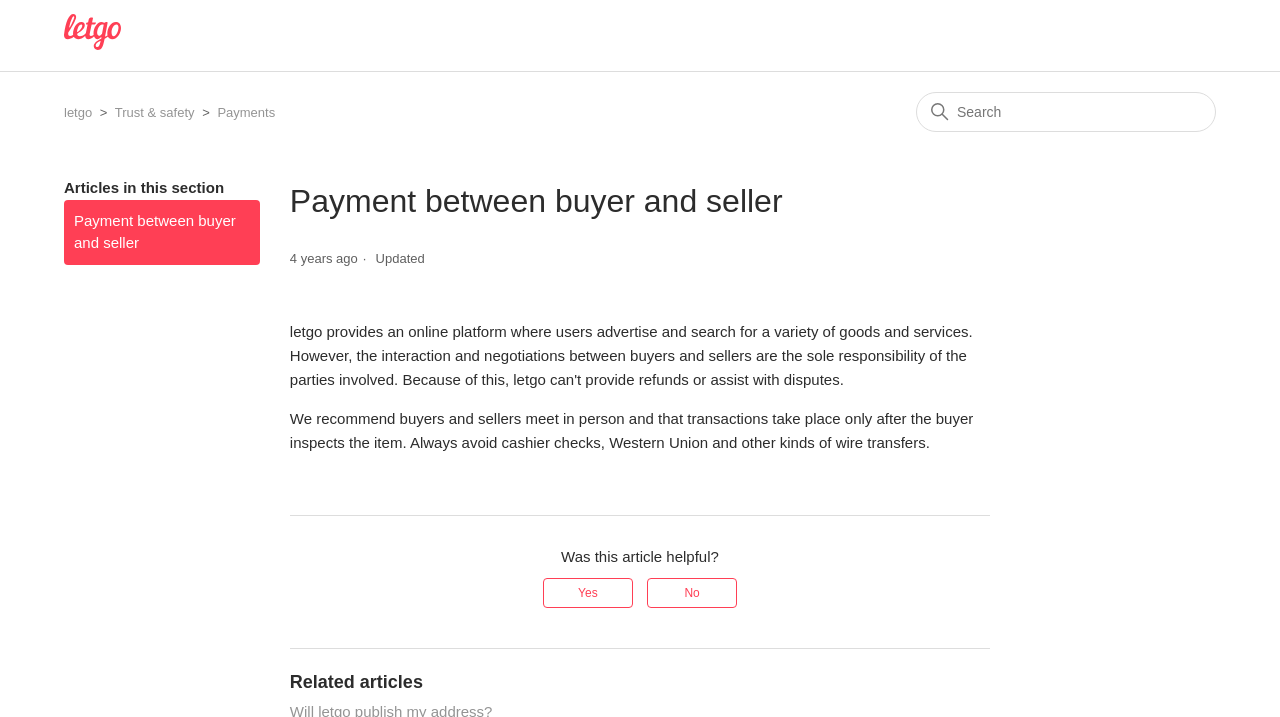Identify the bounding box coordinates of the clickable region necessary to fulfill the following instruction: "Go to letgo Help Centre home page". The bounding box coordinates should be four float numbers between 0 and 1, i.e., [left, top, right, bottom].

[0.05, 0.051, 0.094, 0.075]